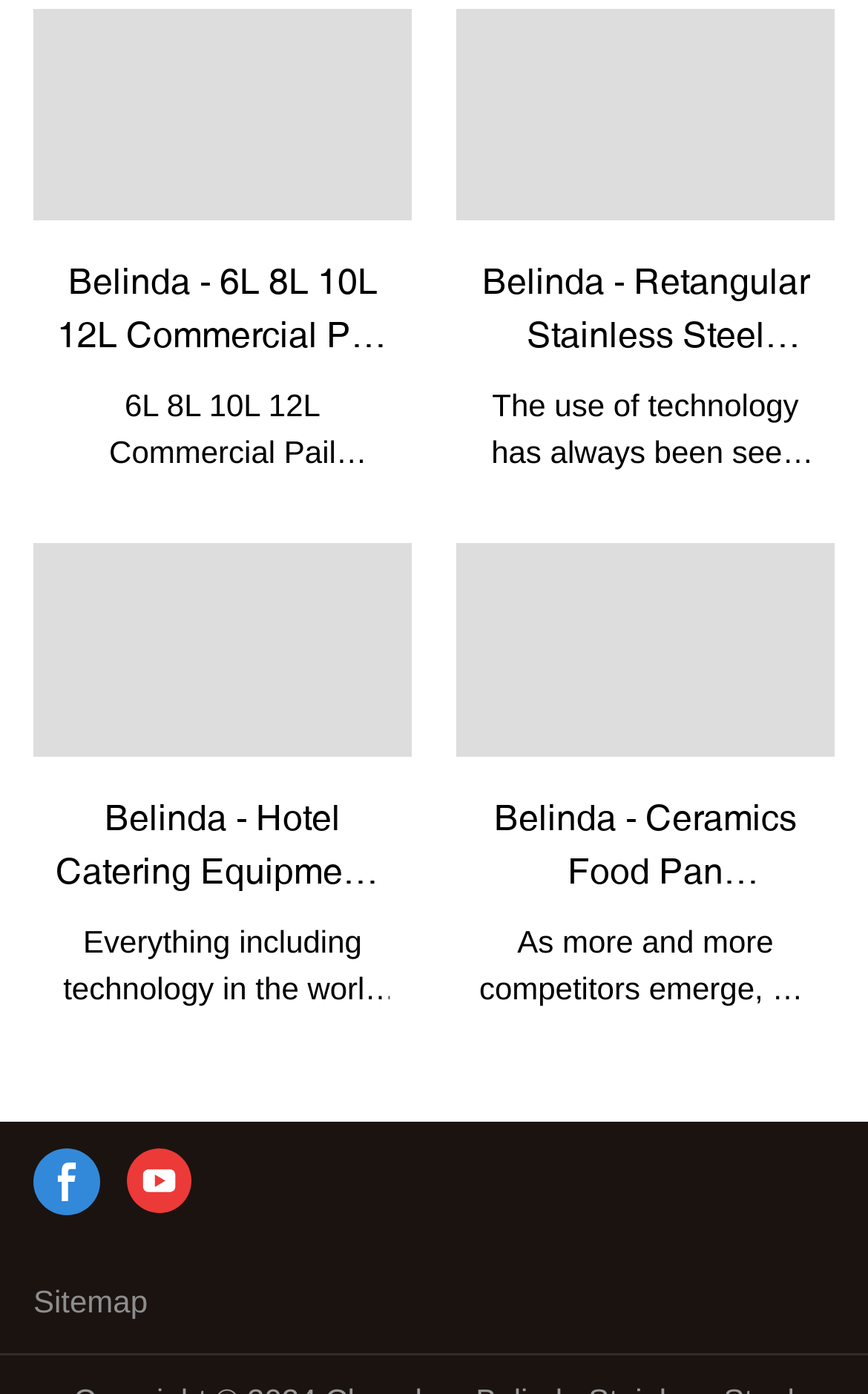Find the bounding box coordinates of the element to click in order to complete the given instruction: "Read the article introduction."

None